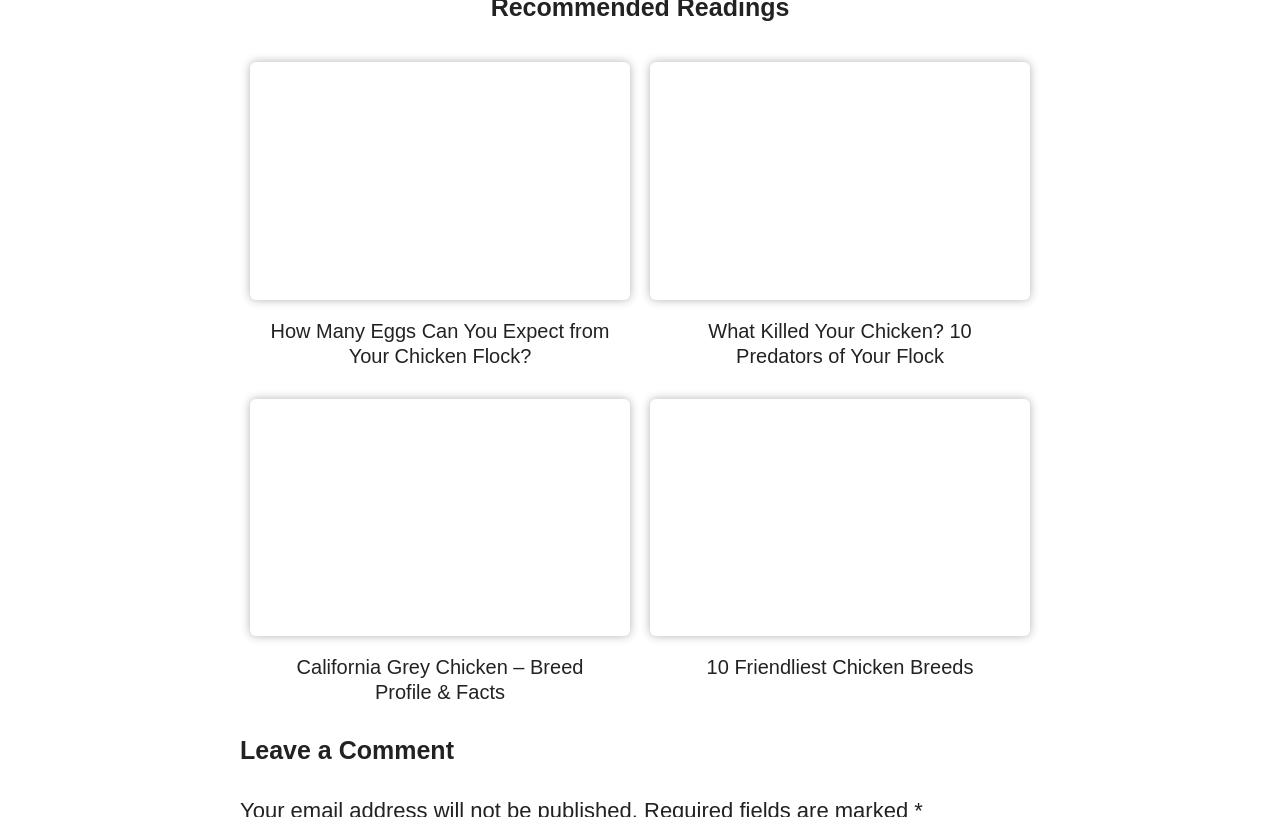What is the topic of the third article?
Using the visual information, answer the question in a single word or phrase.

California Grey Chicken